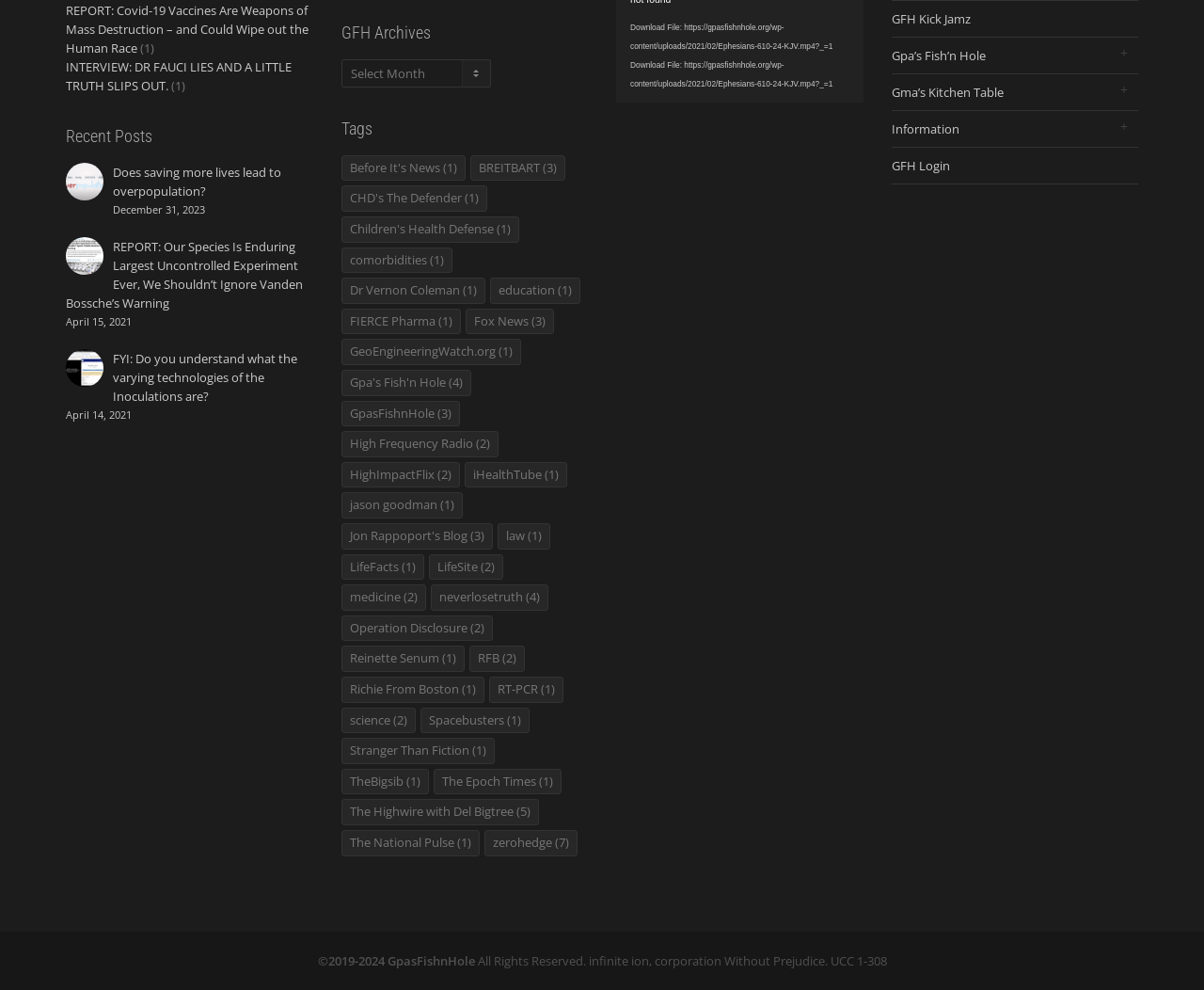Please give a short response to the question using one word or a phrase:
What is the title of the first post?

REPORT: Covid-19 Vaccines Are Weapons of Mass Destruction